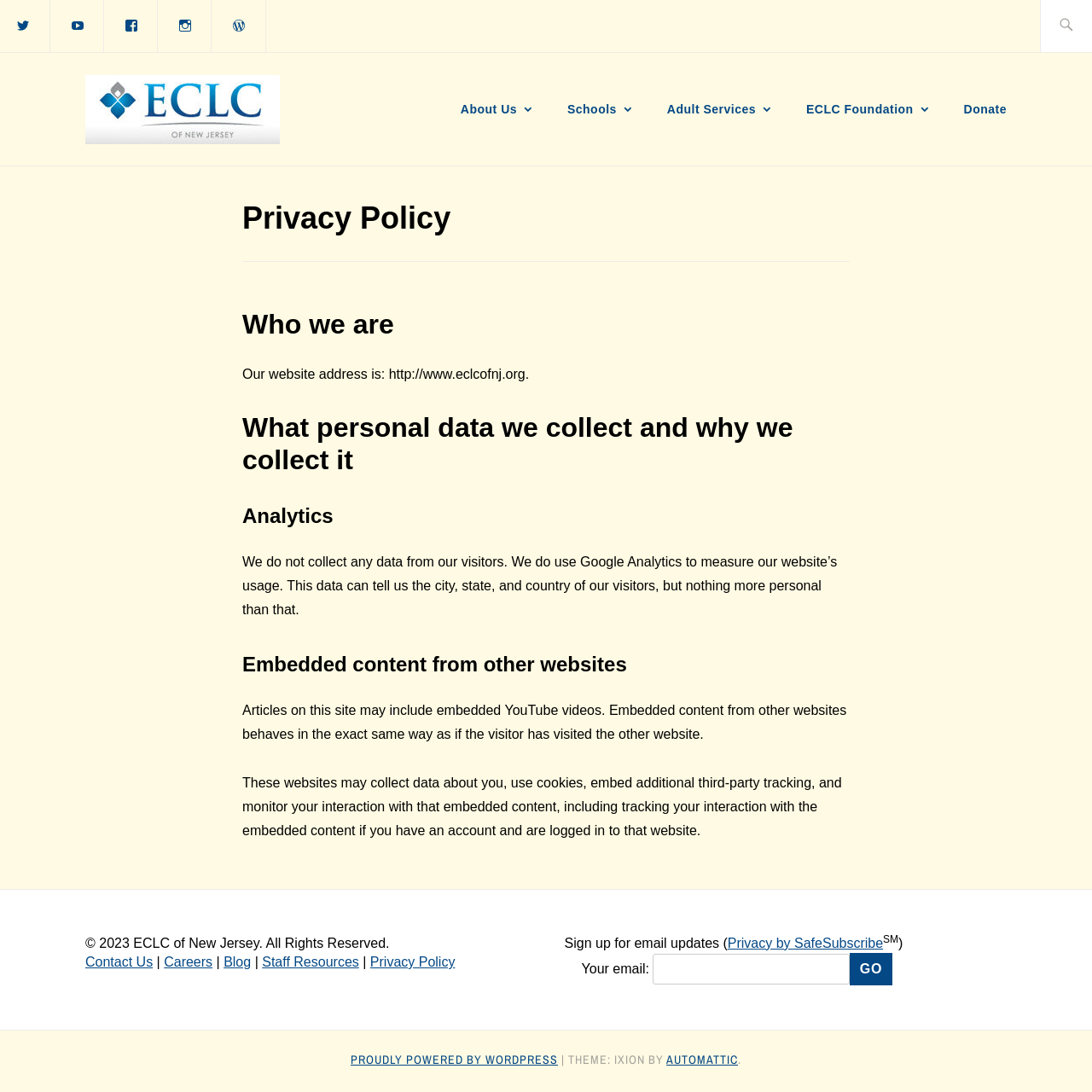Can you specify the bounding box coordinates for the region that should be clicked to fulfill this instruction: "Learn about Adult Services".

[0.611, 0.094, 0.692, 0.106]